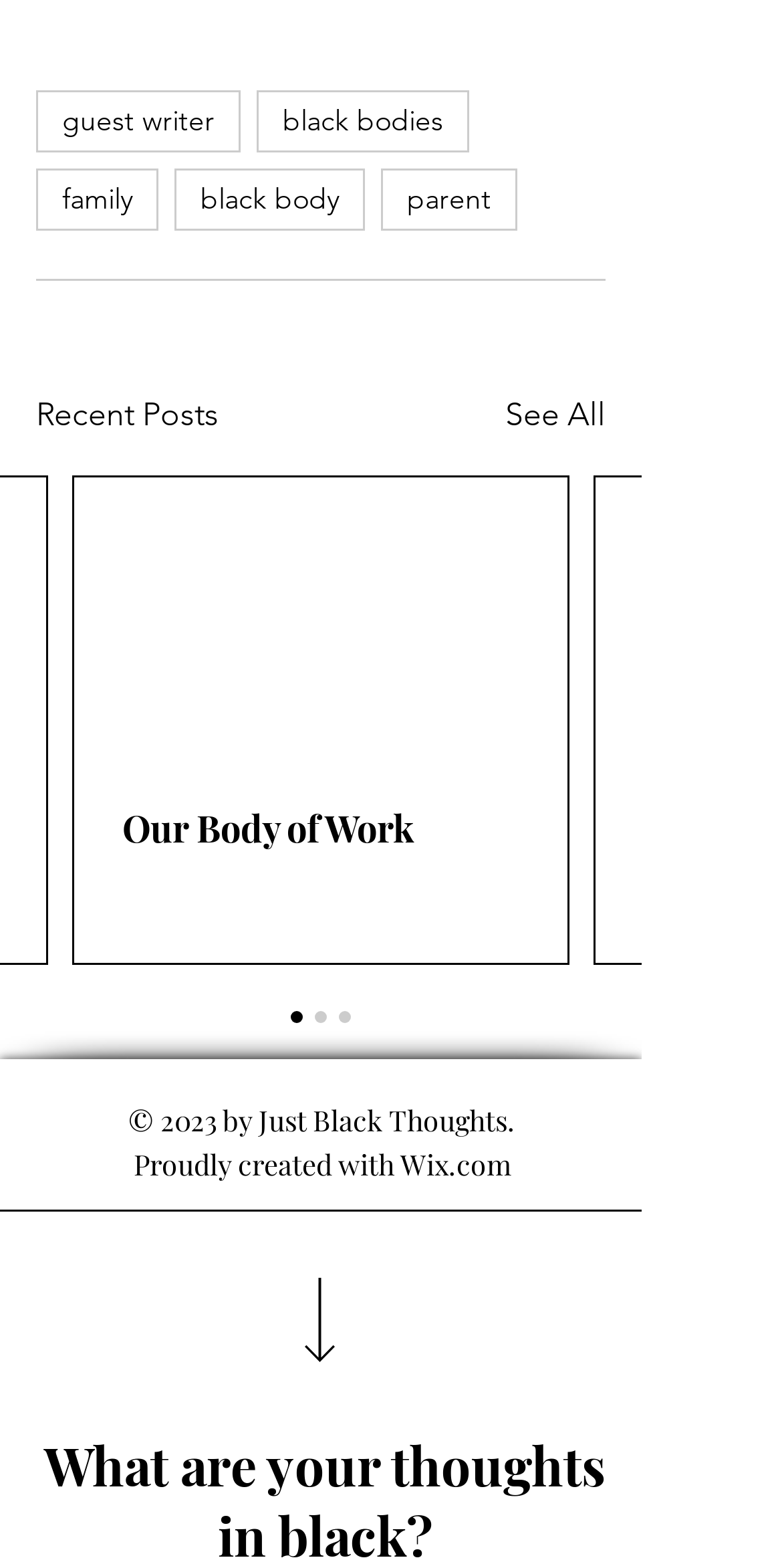Provide the bounding box coordinates for the area that should be clicked to complete the instruction: "view recent posts".

[0.046, 0.25, 0.279, 0.281]